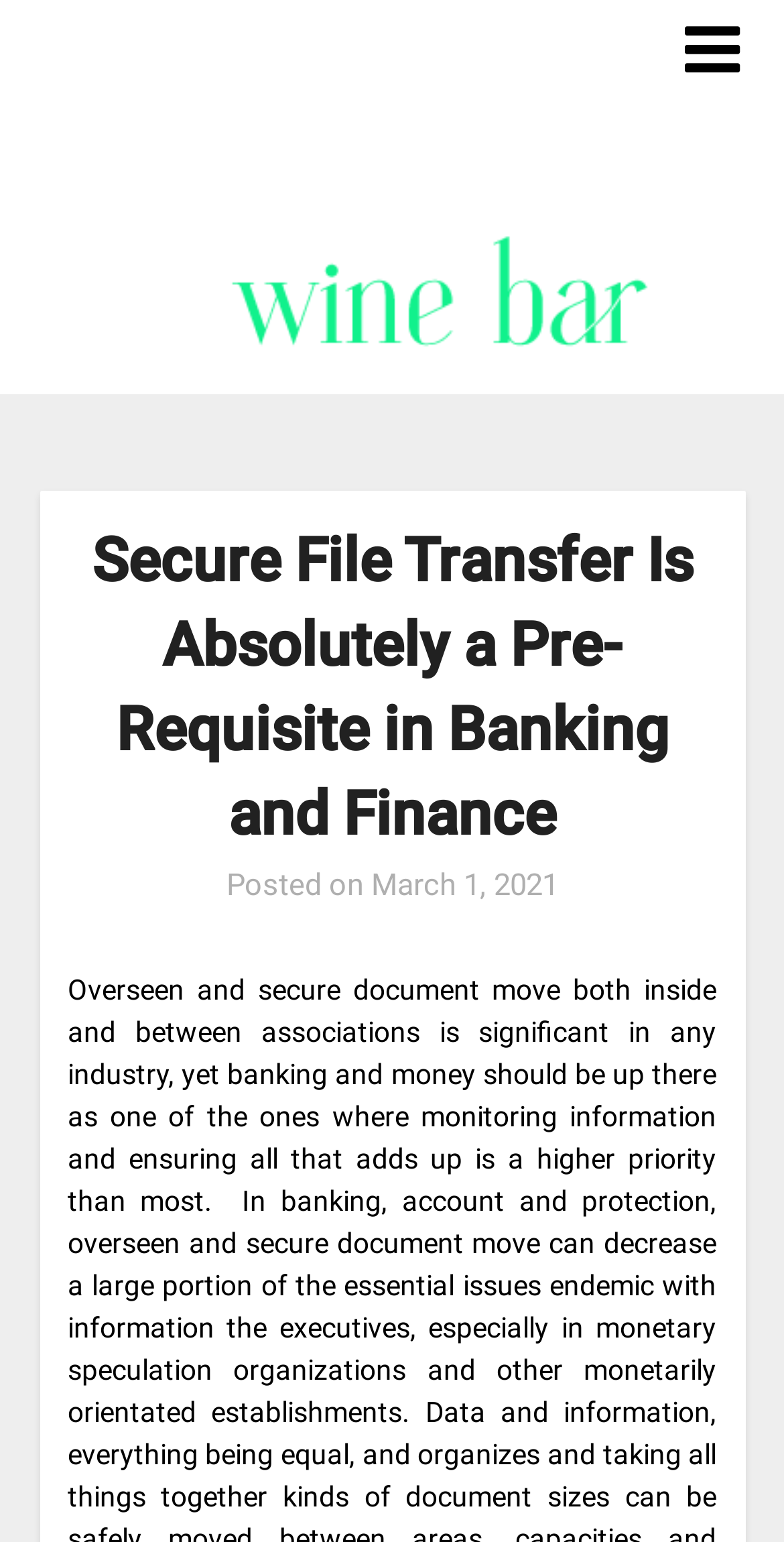What is the date of the post?
Observe the image and answer the question with a one-word or short phrase response.

March 1, 2021